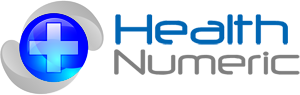What typeface is used for the company's name?
Look at the image and provide a detailed response to the question.

The company's name, 'Health Numeric', is presented in a modern typeface, which gives the logo a sleek and contemporary look. The modern typeface is used to convey a sense of innovation and forward-thinking in the healthcare industry.